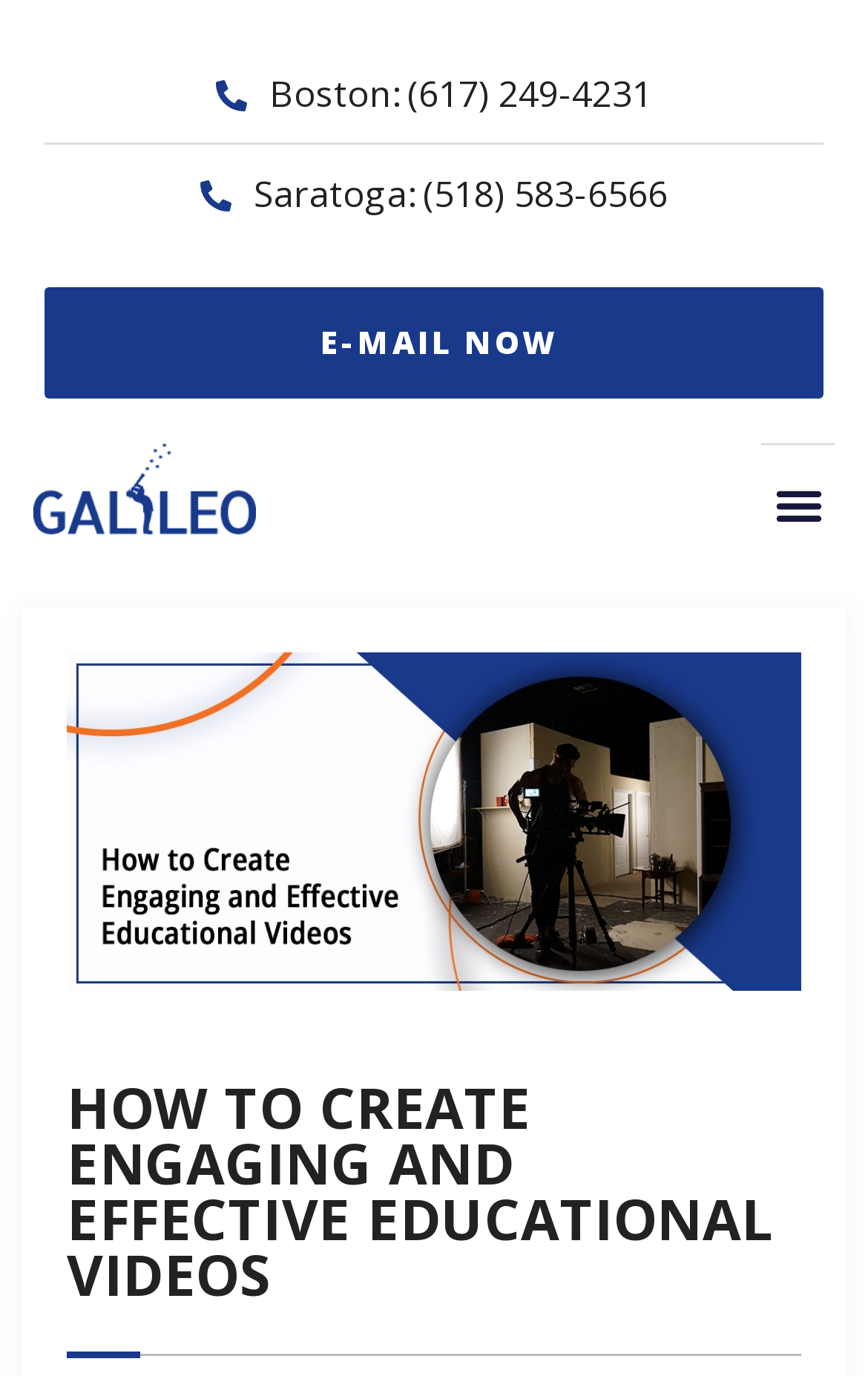Extract the bounding box coordinates for the HTML element that matches this description: "Saratoga: (518) 583-6566". The coordinates should be four float numbers between 0 and 1, i.e., [left, top, right, bottom].

[0.231, 0.121, 0.769, 0.16]